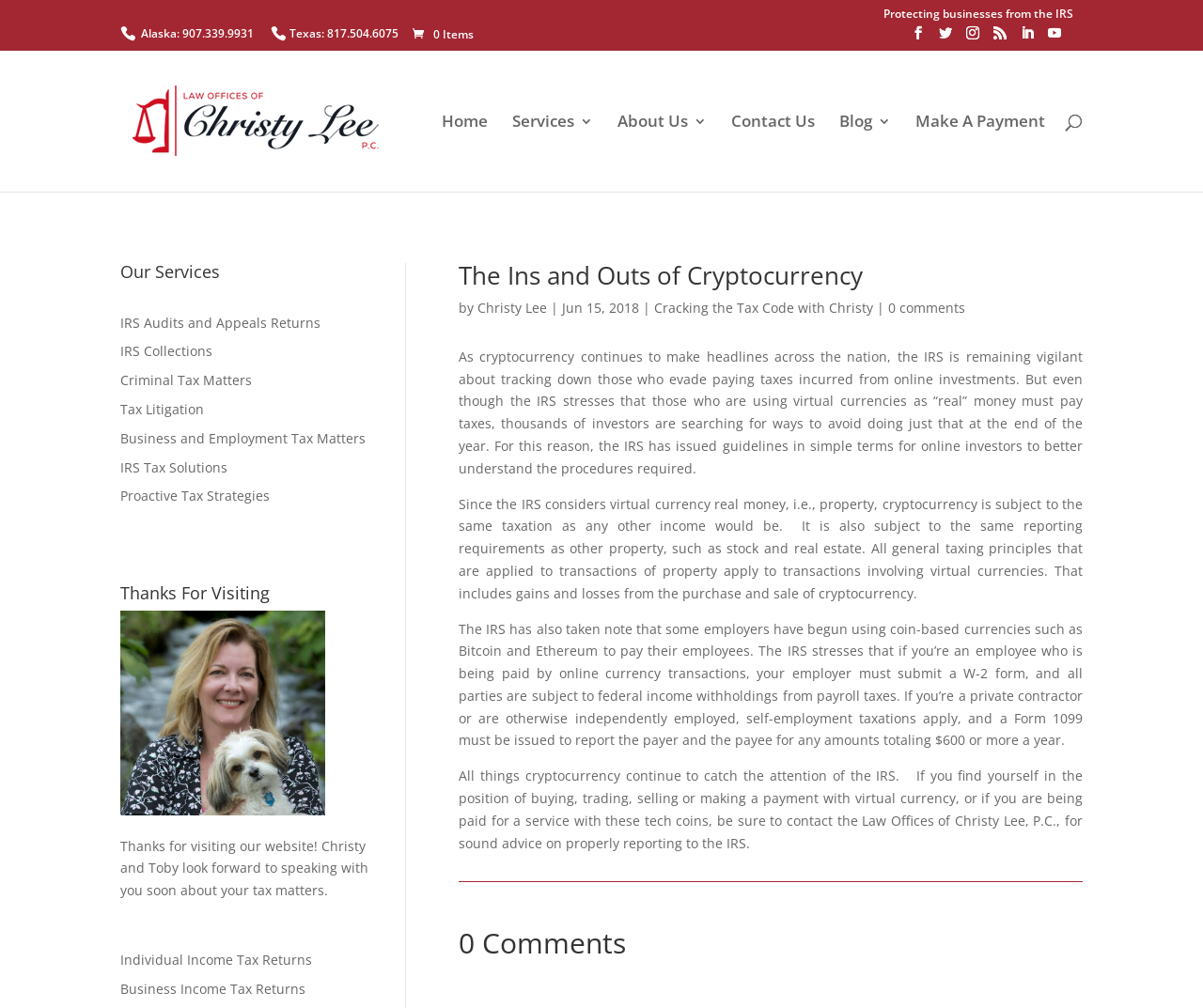Identify the bounding box coordinates for the UI element described as: "0 comments".

[0.738, 0.296, 0.802, 0.314]